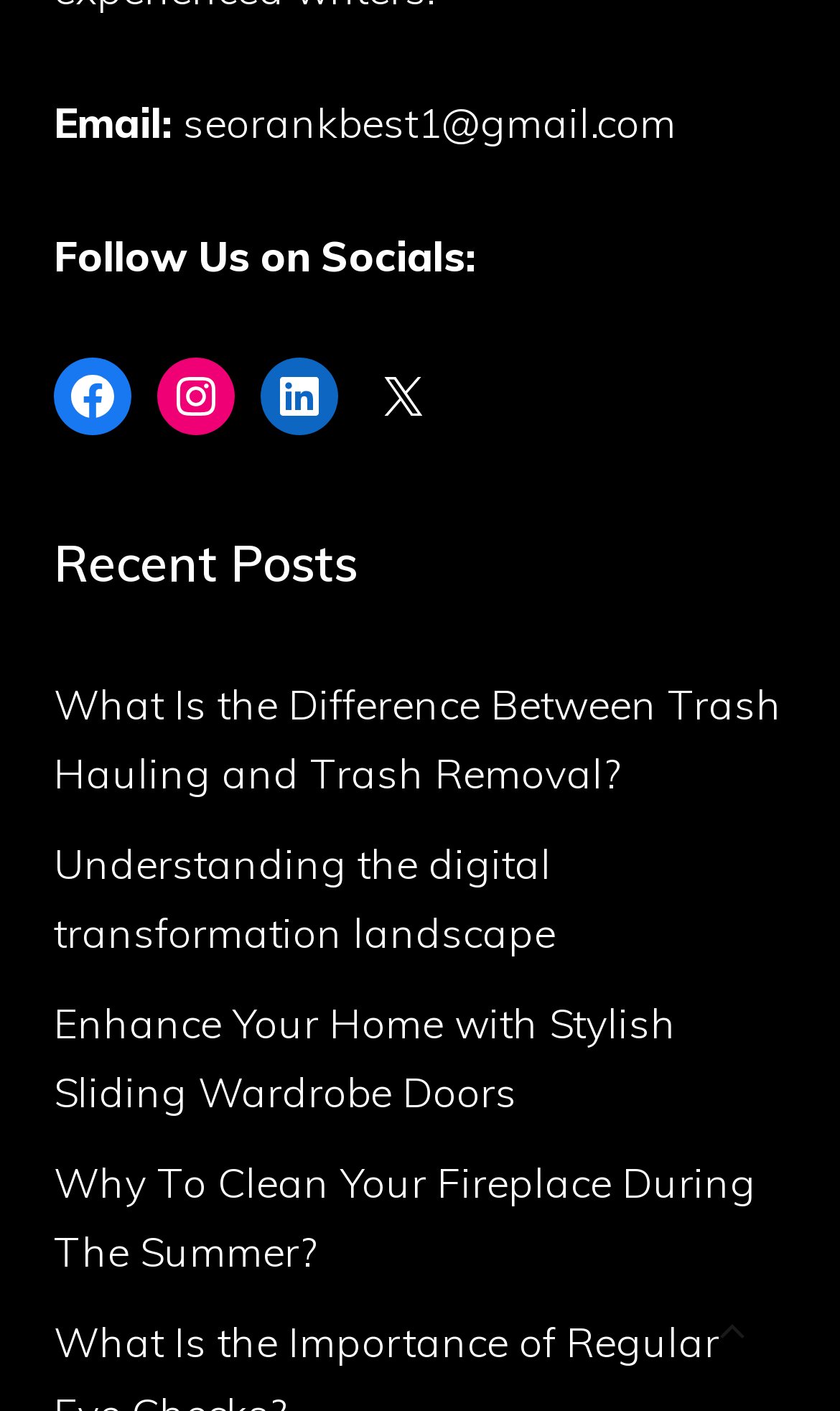Identify the bounding box coordinates of the region that should be clicked to execute the following instruction: "Read the recent post about trash hauling and removal".

[0.064, 0.481, 0.931, 0.567]